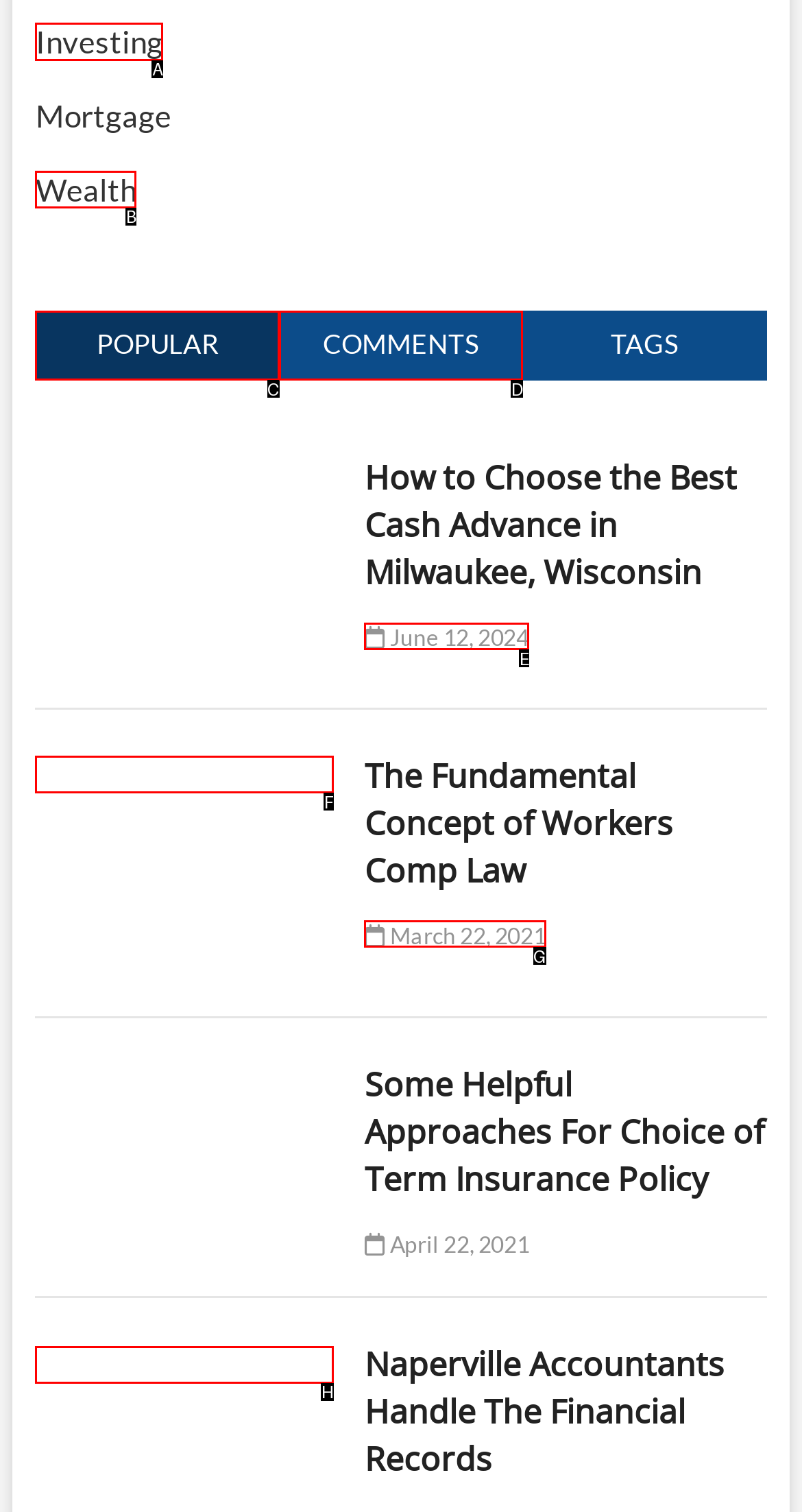Tell me which one HTML element I should click to complete the following instruction: Click on Investing
Answer with the option's letter from the given choices directly.

A